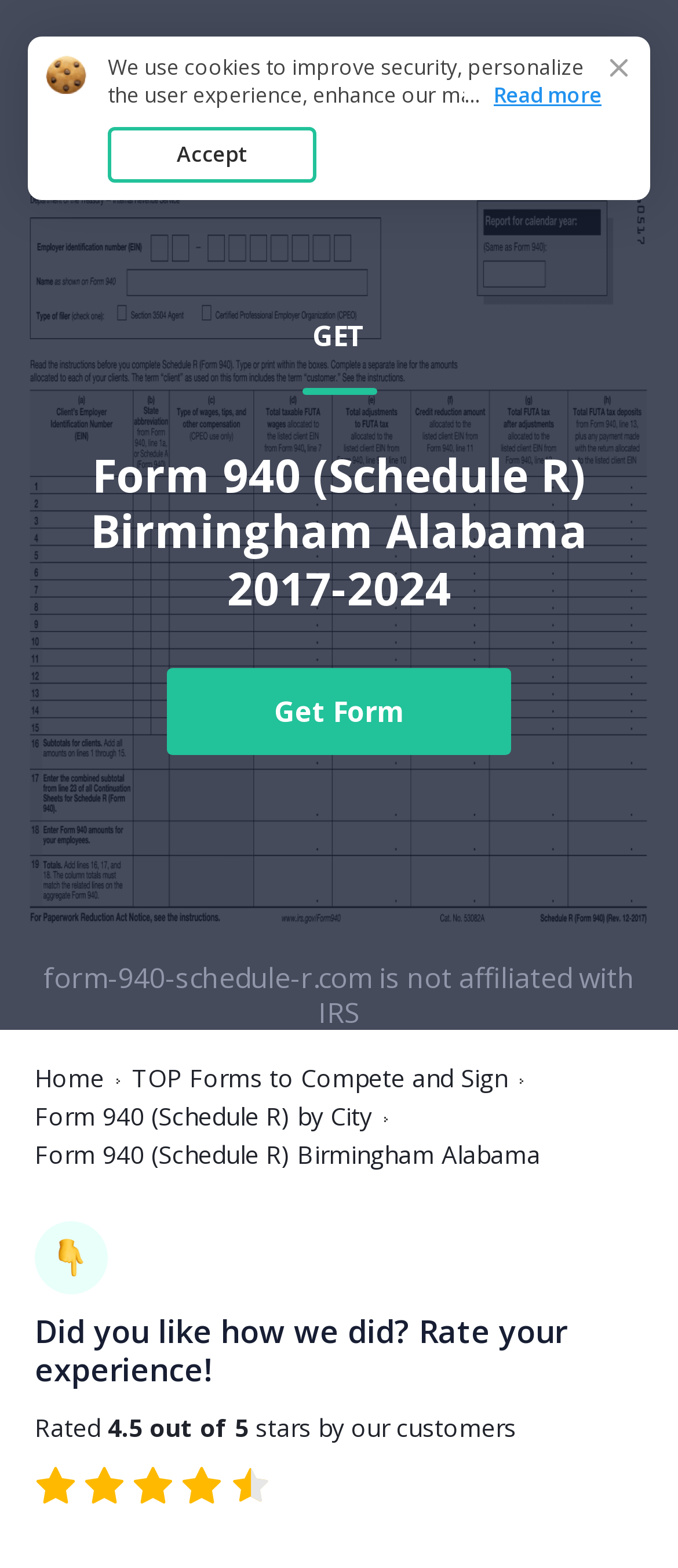Consider the image and give a detailed and elaborate answer to the question: 
What is the purpose of the 'Get Form' button?

The purpose of the 'Get Form' button can be inferred from its label and its location on the page. It is likely that clicking this button will allow the user to obtain the Form 940 (Schedule R) for Birmingham Alabama.